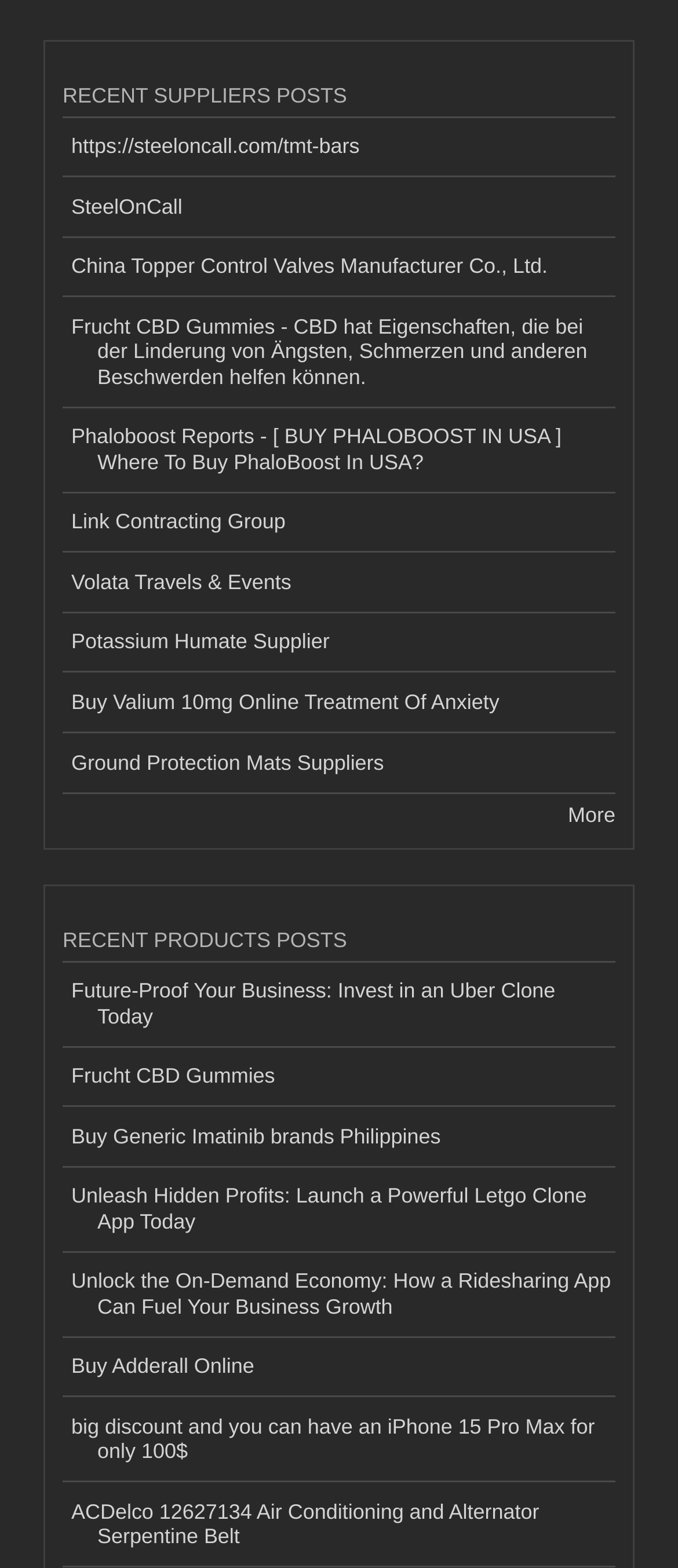Respond to the question below with a concise word or phrase:
How many links are there under 'RECENT SUPPLIERS POSTS'?

13